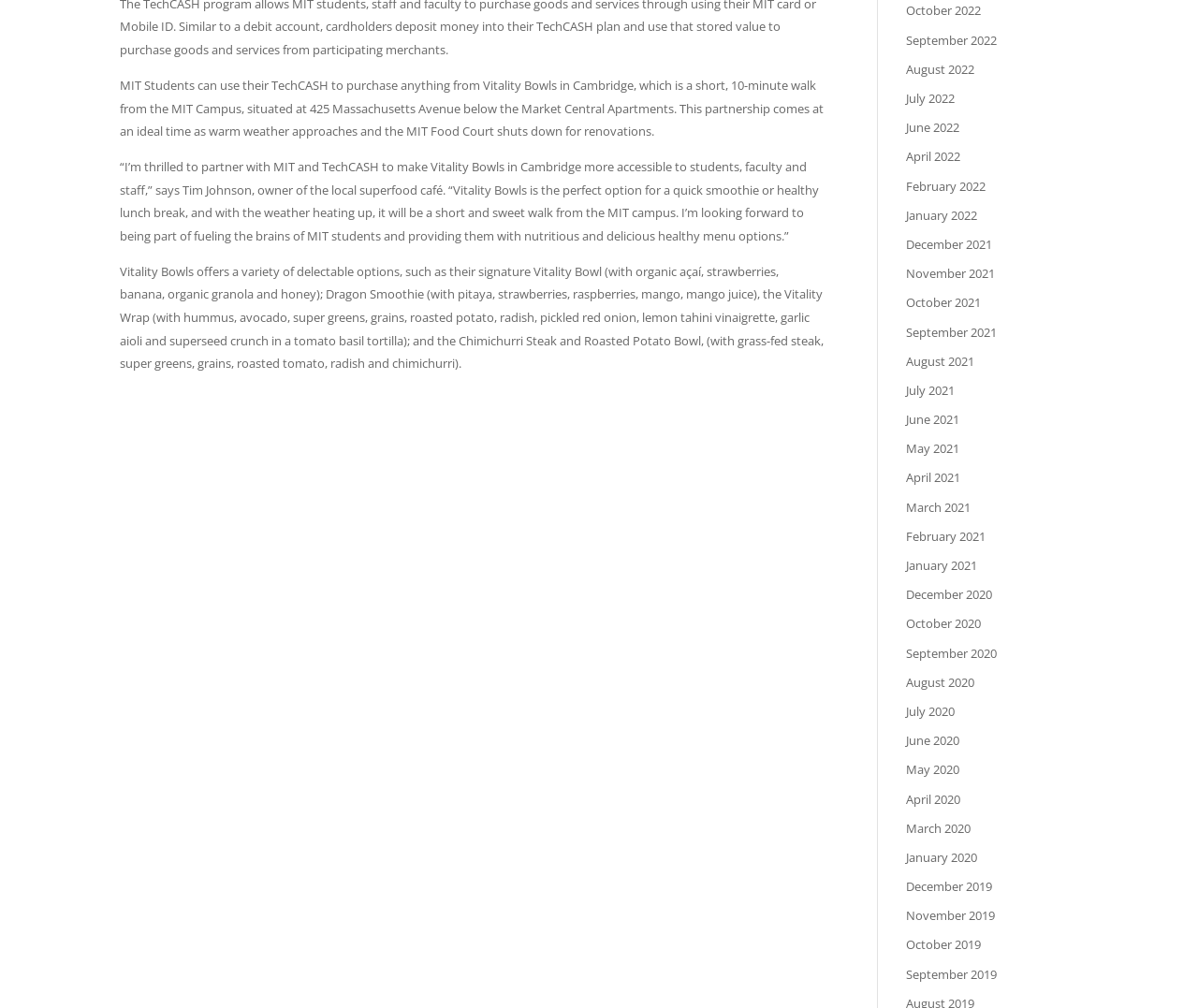Locate the bounding box coordinates of the clickable element to fulfill the following instruction: "View news from September 2022". Provide the coordinates as four float numbers between 0 and 1 in the format [left, top, right, bottom].

[0.756, 0.031, 0.832, 0.048]